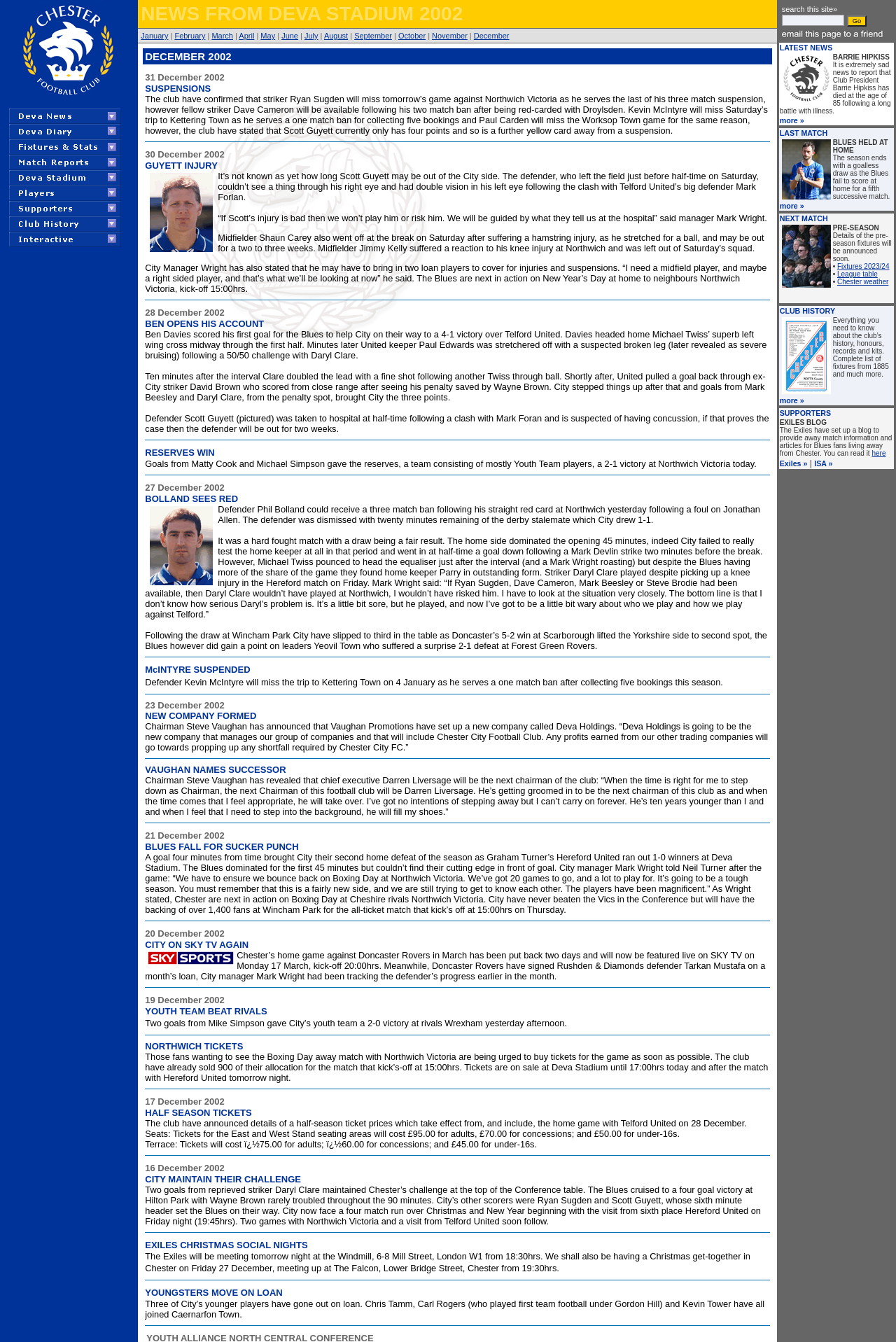Specify the bounding box coordinates of the region I need to click to perform the following instruction: "Click on MATCH REPORTS". The coordinates must be four float numbers in the range of 0 to 1, i.e., [left, top, right, bottom].

[0.01, 0.119, 0.135, 0.128]